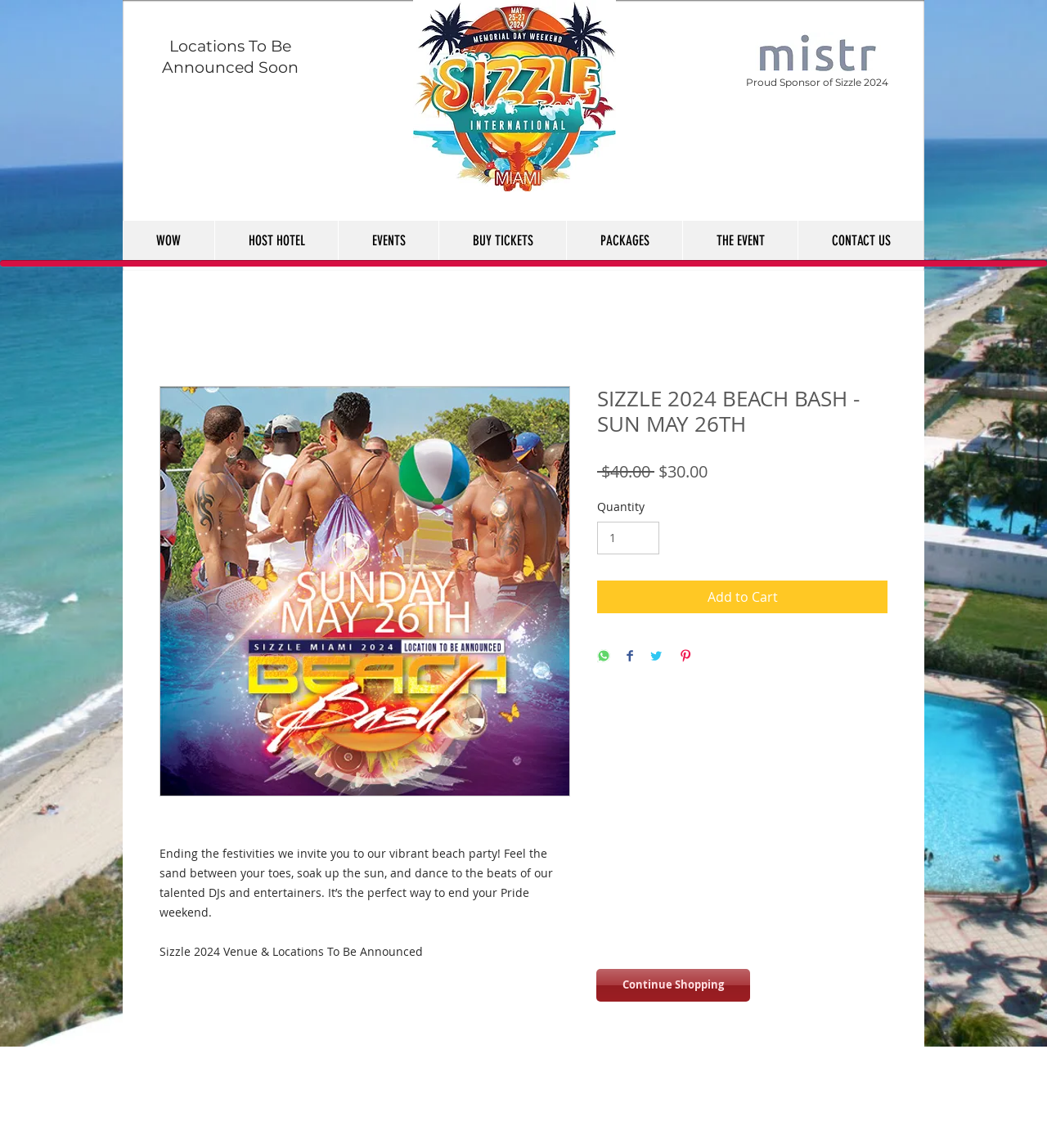Find the bounding box coordinates of the UI element according to this description: "Add to Cart".

[0.57, 0.506, 0.848, 0.534]